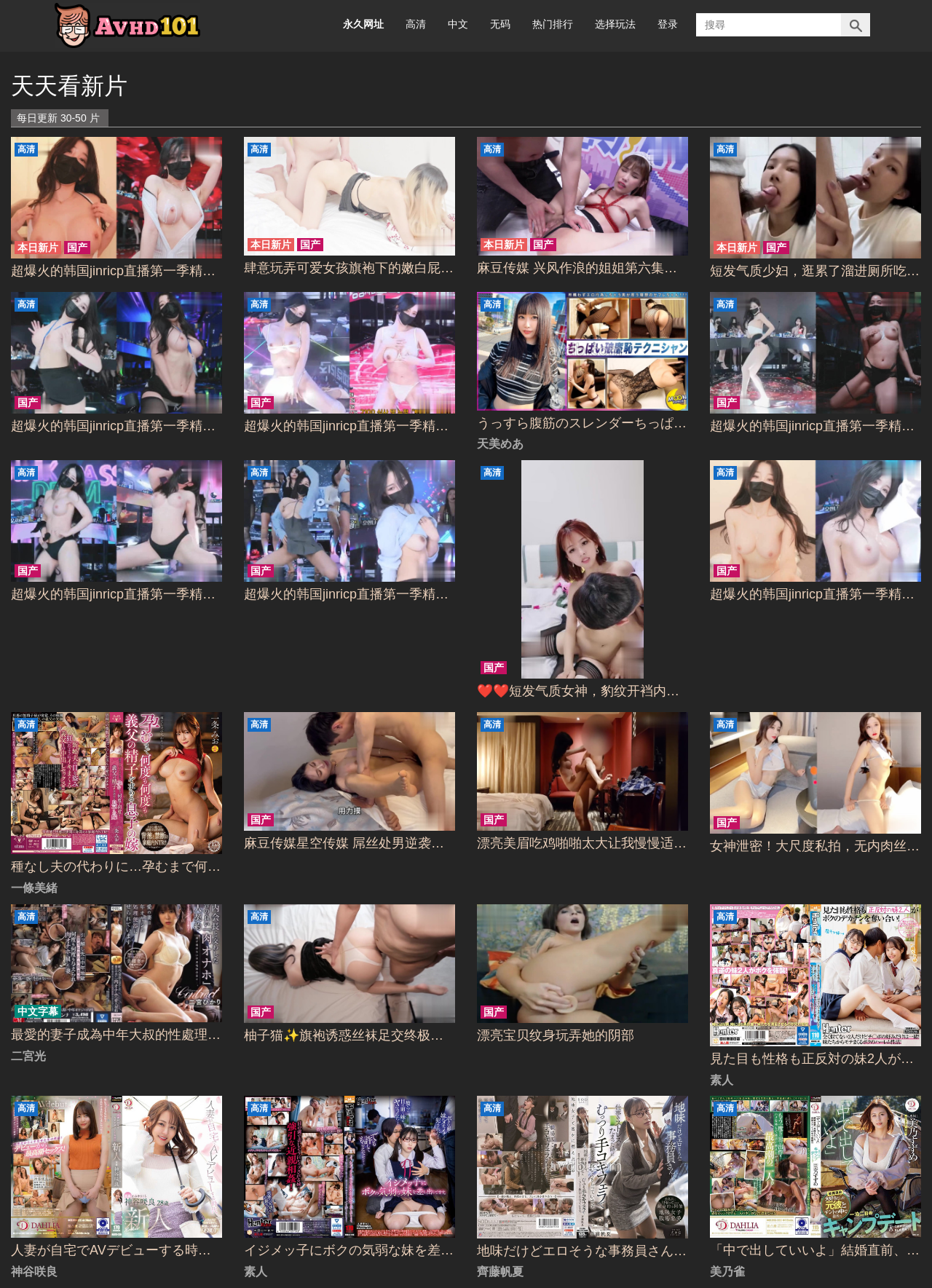Pinpoint the bounding box coordinates of the element that must be clicked to accomplish the following instruction: "Search for something". The coordinates should be in the format of four float numbers between 0 and 1, i.e., [left, top, right, bottom].

[0.747, 0.01, 0.902, 0.028]